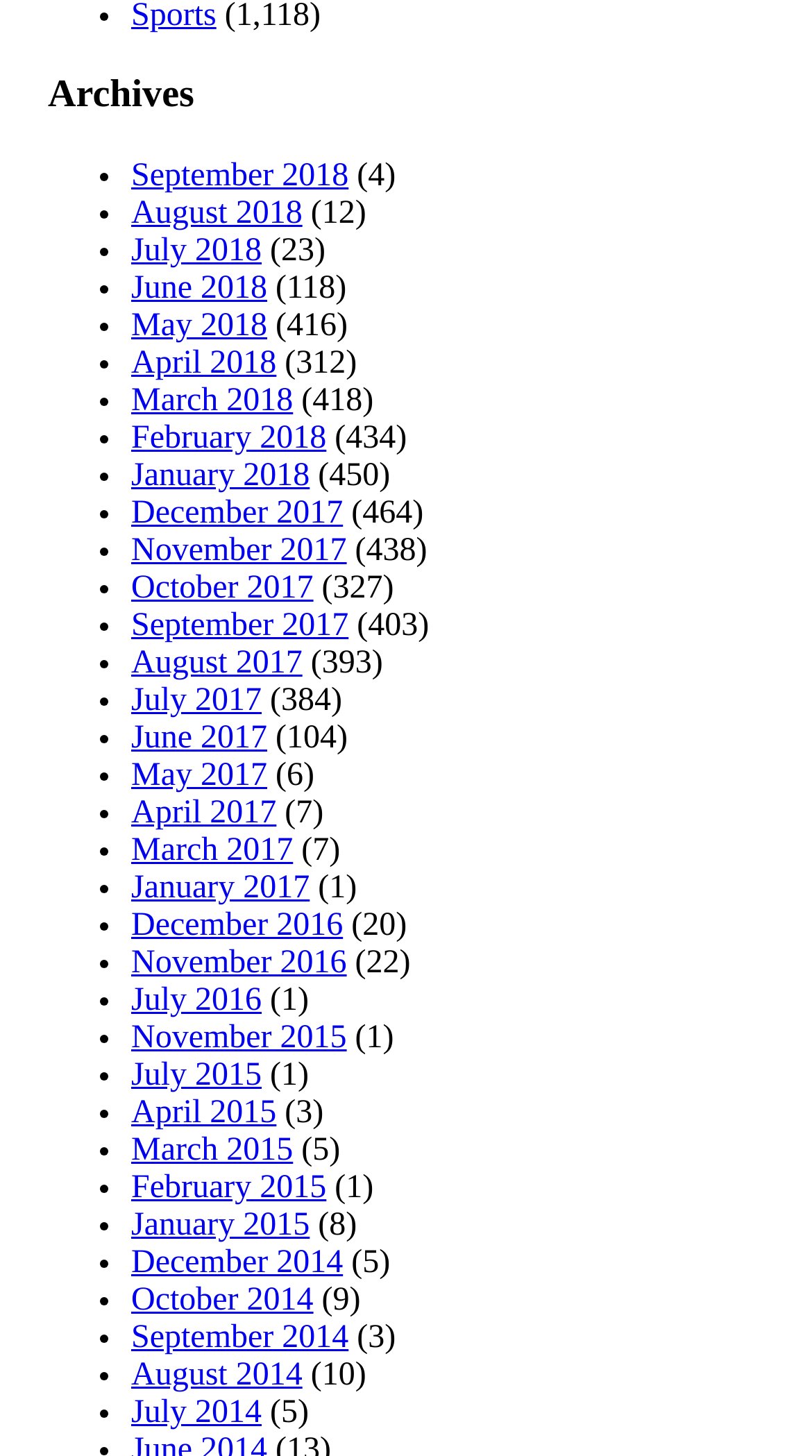Utilize the details in the image to give a detailed response to the question: How many archive links are available?

There are 30 archive links available on the page, each represented by a link element with a bounding box and a corresponding list marker element with a bounding box. I counted the number of link elements and their corresponding list marker elements to arrive at this answer.